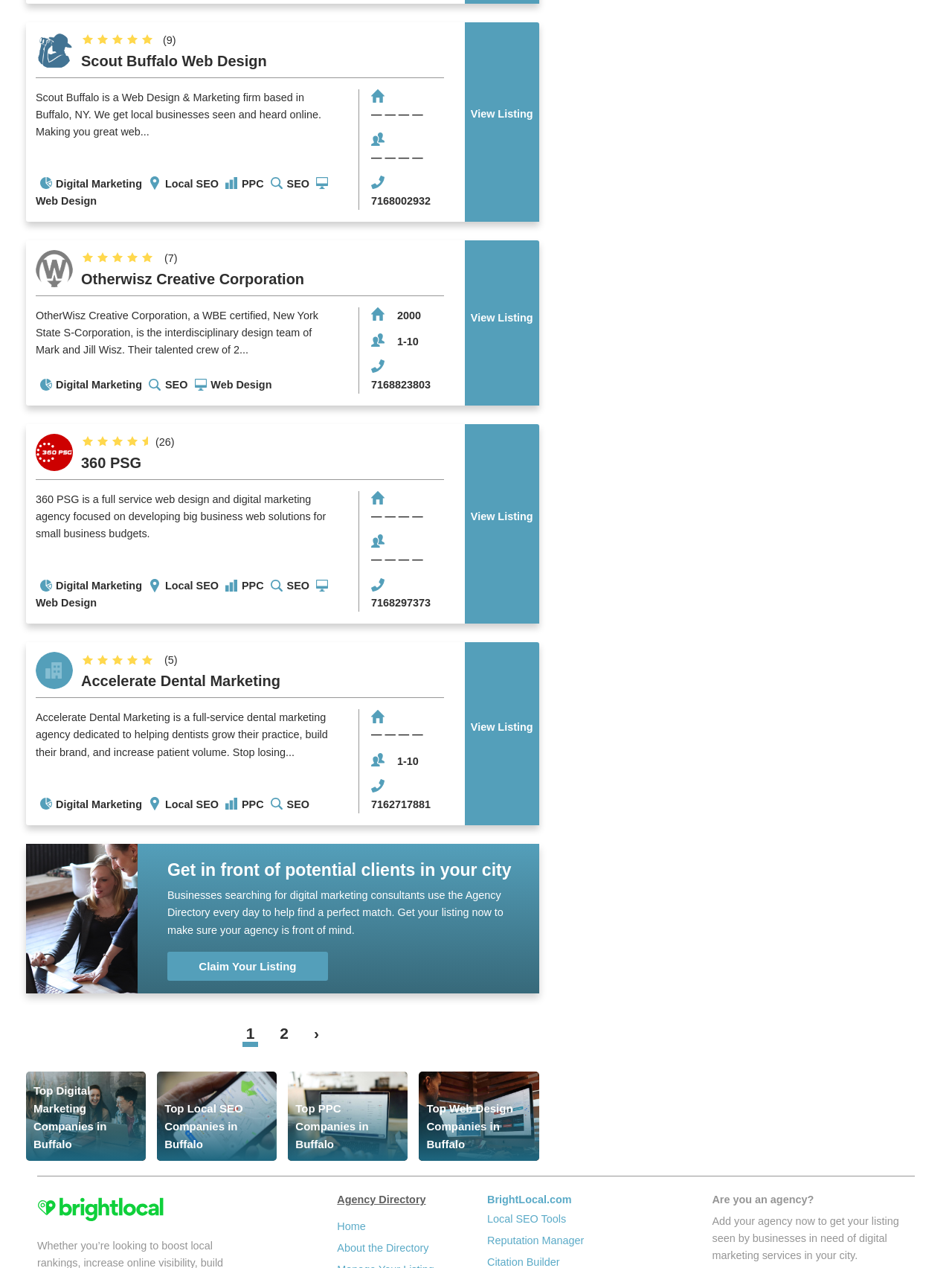Identify the bounding box coordinates of the clickable region necessary to fulfill the following instruction: "View Scout Buffalo Web Design's listing". The bounding box coordinates should be four float numbers between 0 and 1, i.e., [left, top, right, bottom].

[0.085, 0.041, 0.28, 0.054]